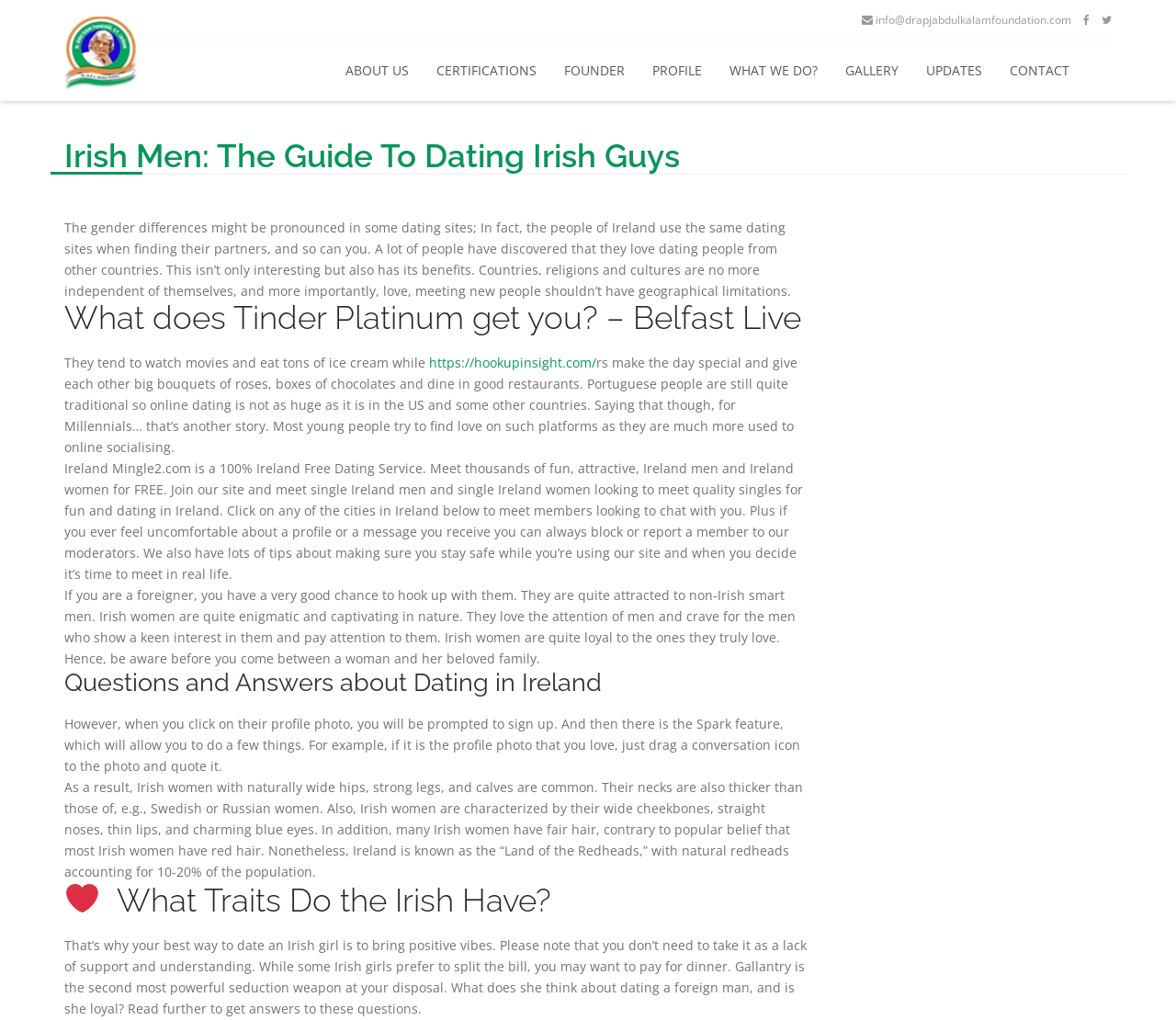Identify the bounding box of the UI element described as follows: "title="Dr. Abdul Kalam Foundation (Regd.)"". Provide the coordinates as four float numbers in the range of 0 to 1 [left, top, right, bottom].

[0.055, 0.016, 0.305, 0.088]